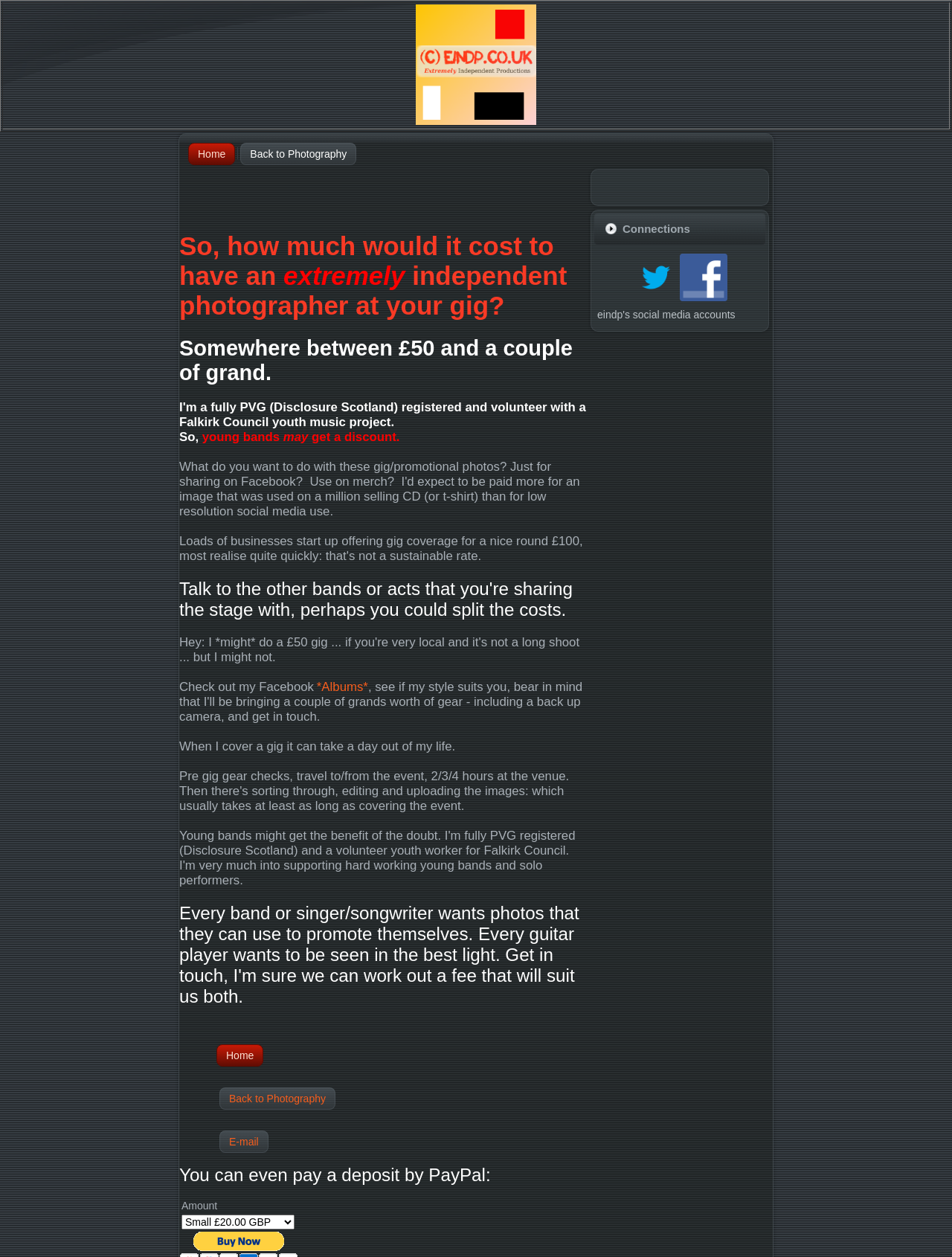Given the webpage screenshot and the description, determine the bounding box coordinates (top-left x, top-left y, bottom-right x, bottom-right y) that define the location of the UI element matching this description: E-mail

[0.23, 0.9, 0.282, 0.917]